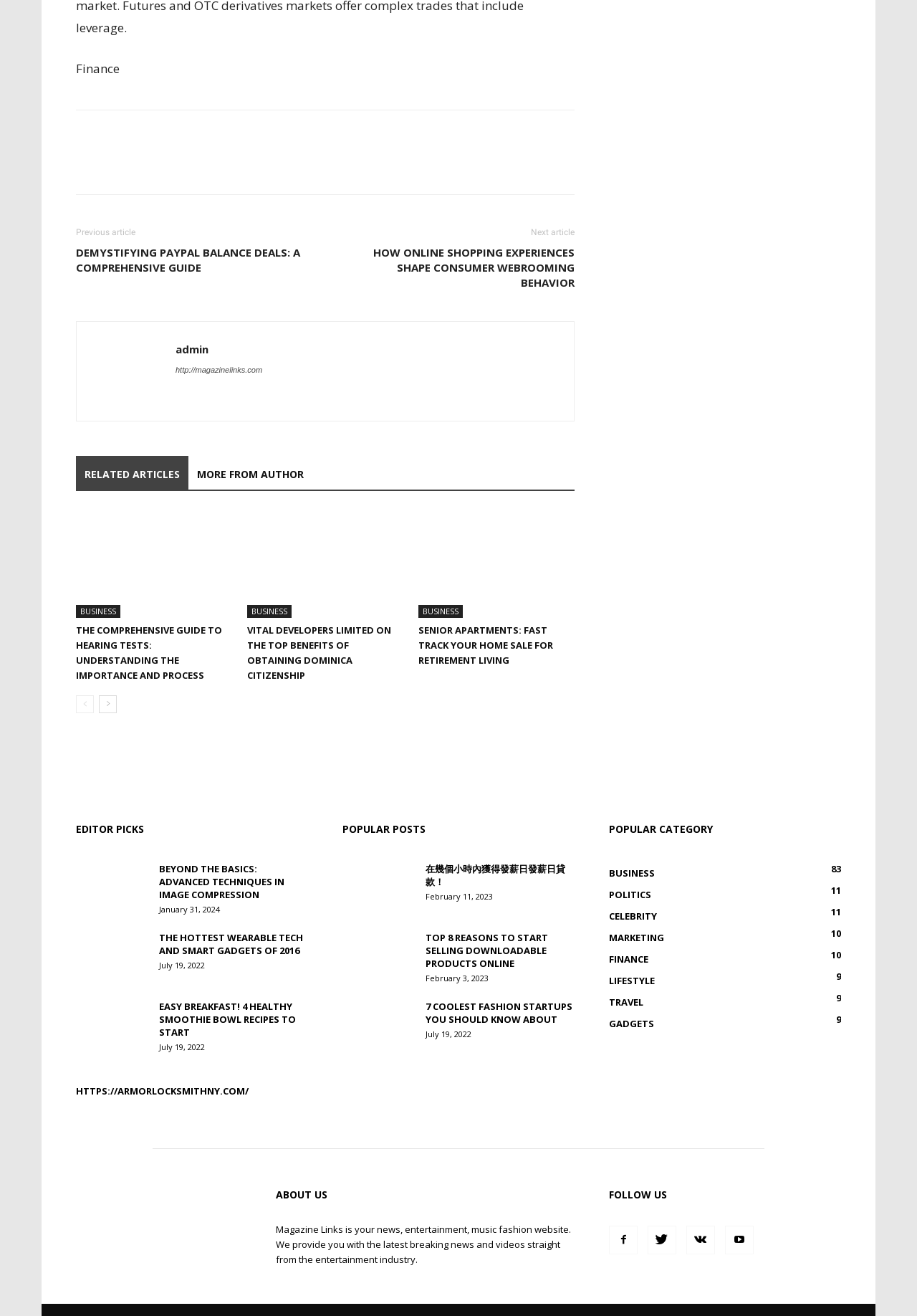Please mark the bounding box coordinates of the area that should be clicked to carry out the instruction: "Explore the 'POPULAR CATEGORY' section".

[0.664, 0.621, 0.917, 0.639]